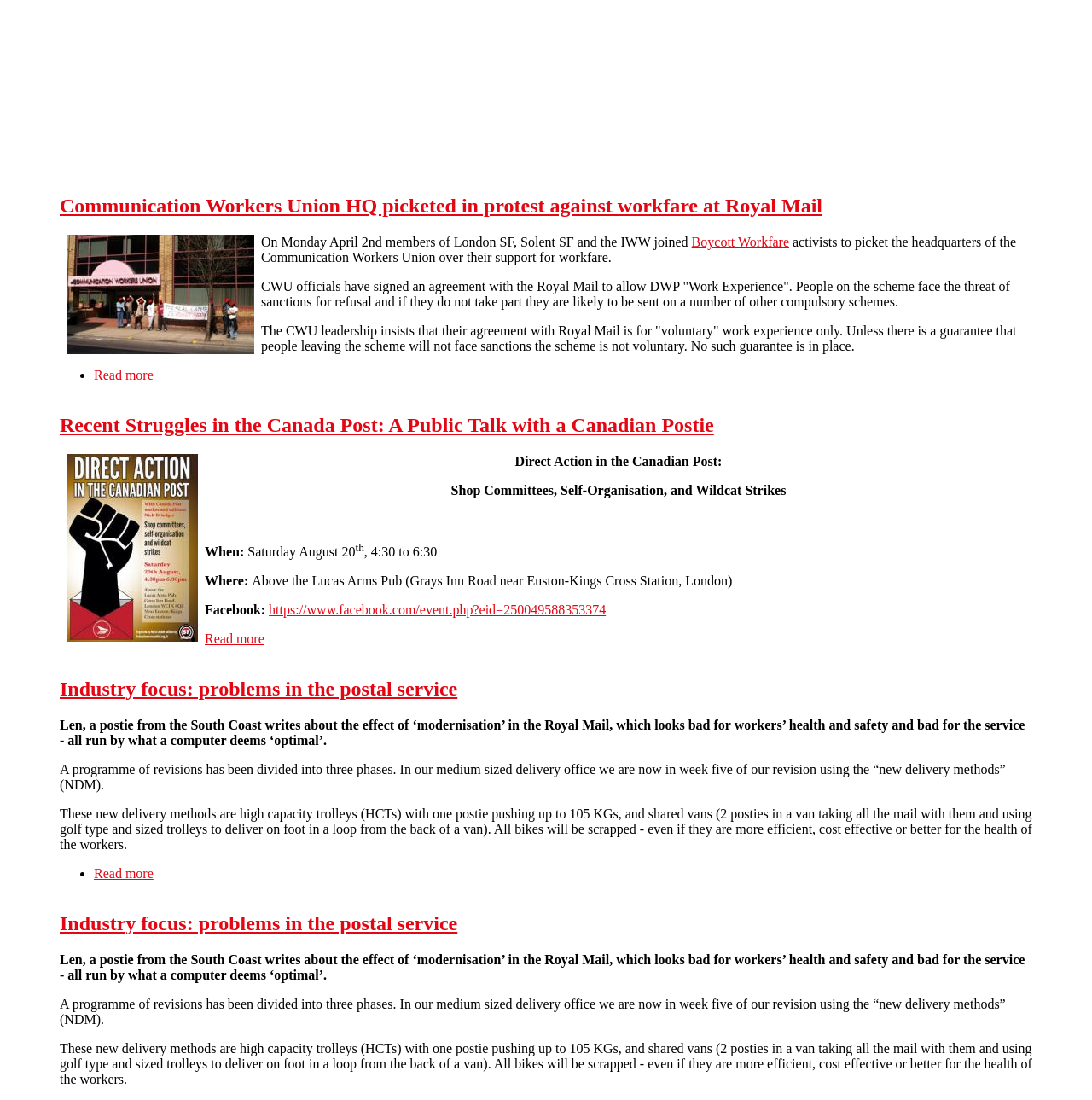What is the name of the union being criticized in the first article?
Please answer the question with as much detail as possible using the screenshot.

The first article is critical of the Communication Workers Union (CWU) for its support of workfare, and the article argues that the CWU's agreement with Royal Mail is not truly voluntary.